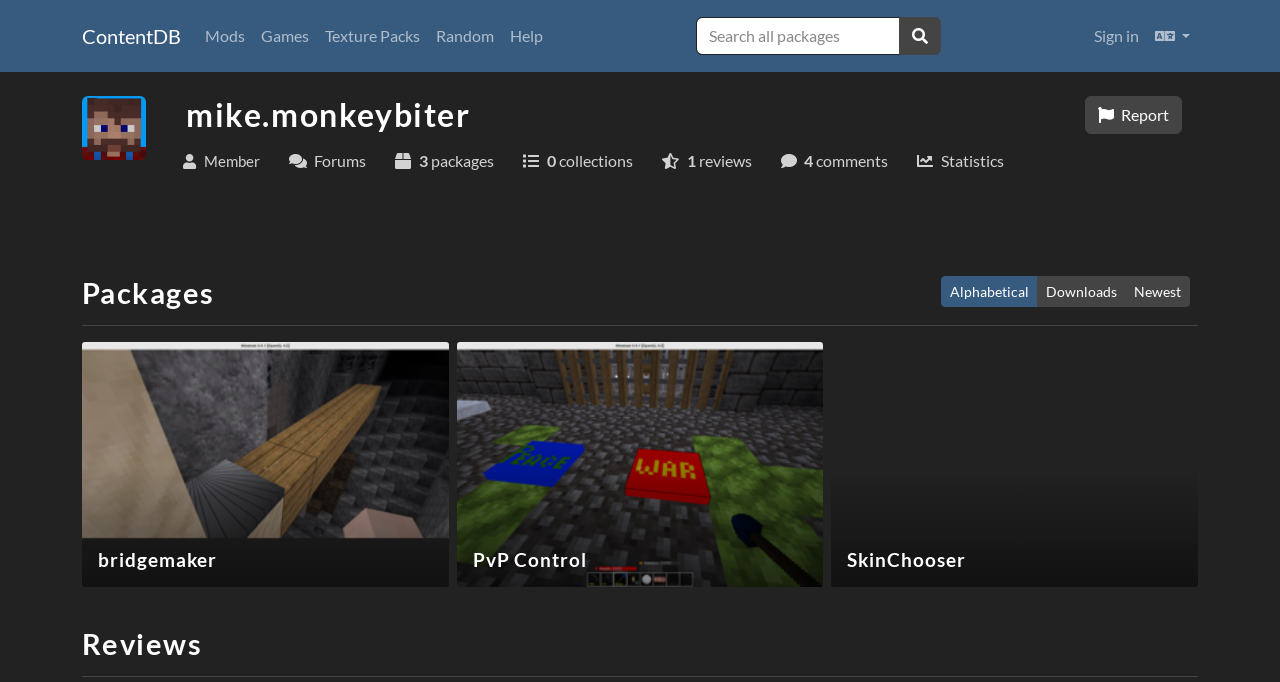How many reviews does the user have? Examine the screenshot and reply using just one word or a brief phrase.

1